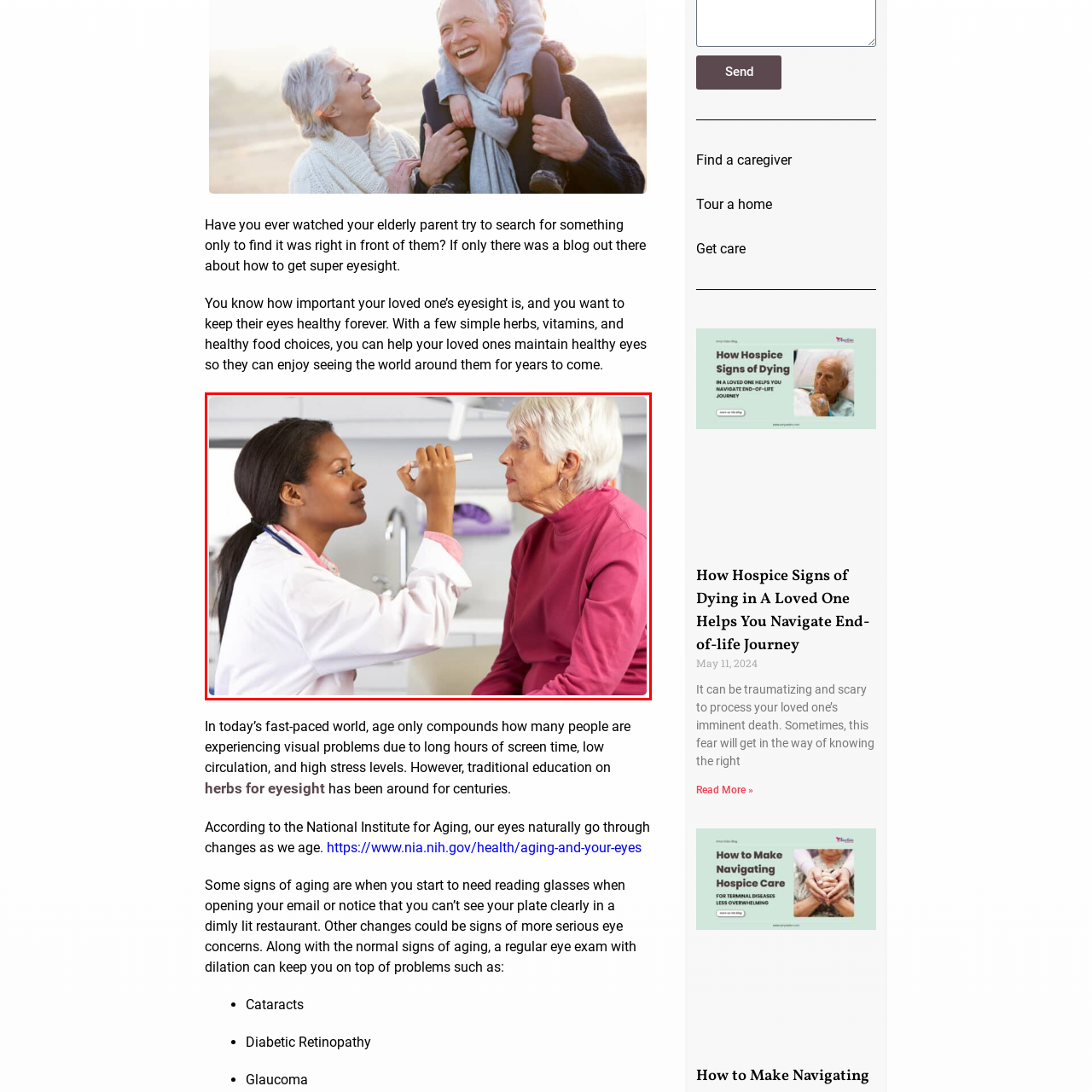Deliver a detailed explanation of the elements found in the red-marked area of the image.

The image depicts a scene from an eye examination, featuring an eye doctor and an elderly woman. The doctor, dressed in a white coat with a stethoscope around her neck, is intently focused on the patient, holding an examination tool in front of the woman’s eyes. The elderly lady, with short, light-colored hair and wearing a pink sweater, gazes back with a thoughtful expression. The setting is a medical office, evident by the clinical background and equipment typically found in an eye care facility. This interaction highlights the significance of maintaining eye health, especially as individuals age, underscoring the importance of regular eye exams to address potential vision problems.